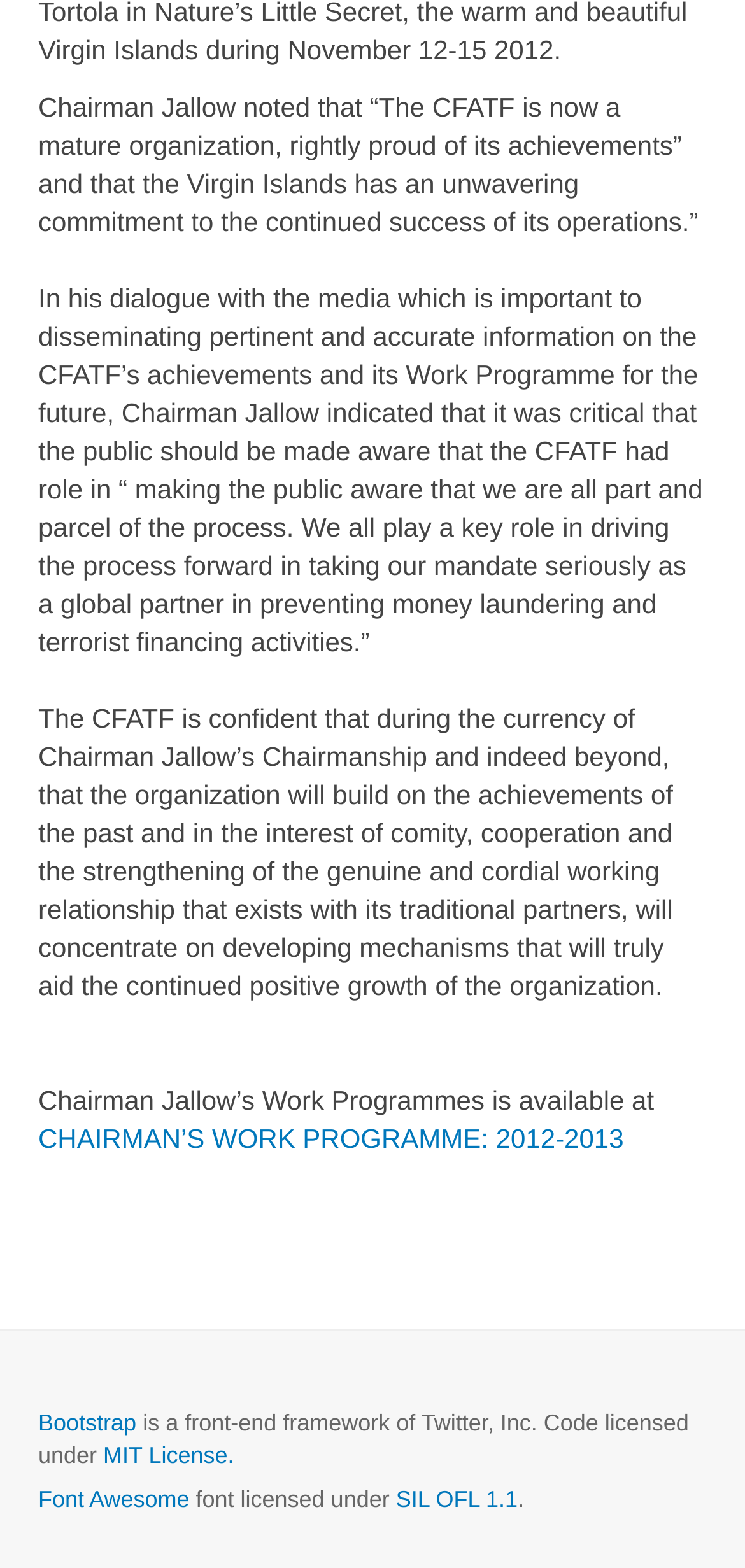What is Chairman Jallow's role?
Based on the content of the image, thoroughly explain and answer the question.

Based on the text, Chairman Jallow is the chairman of CFATF, and he is proud of its achievements and committed to its continued success.